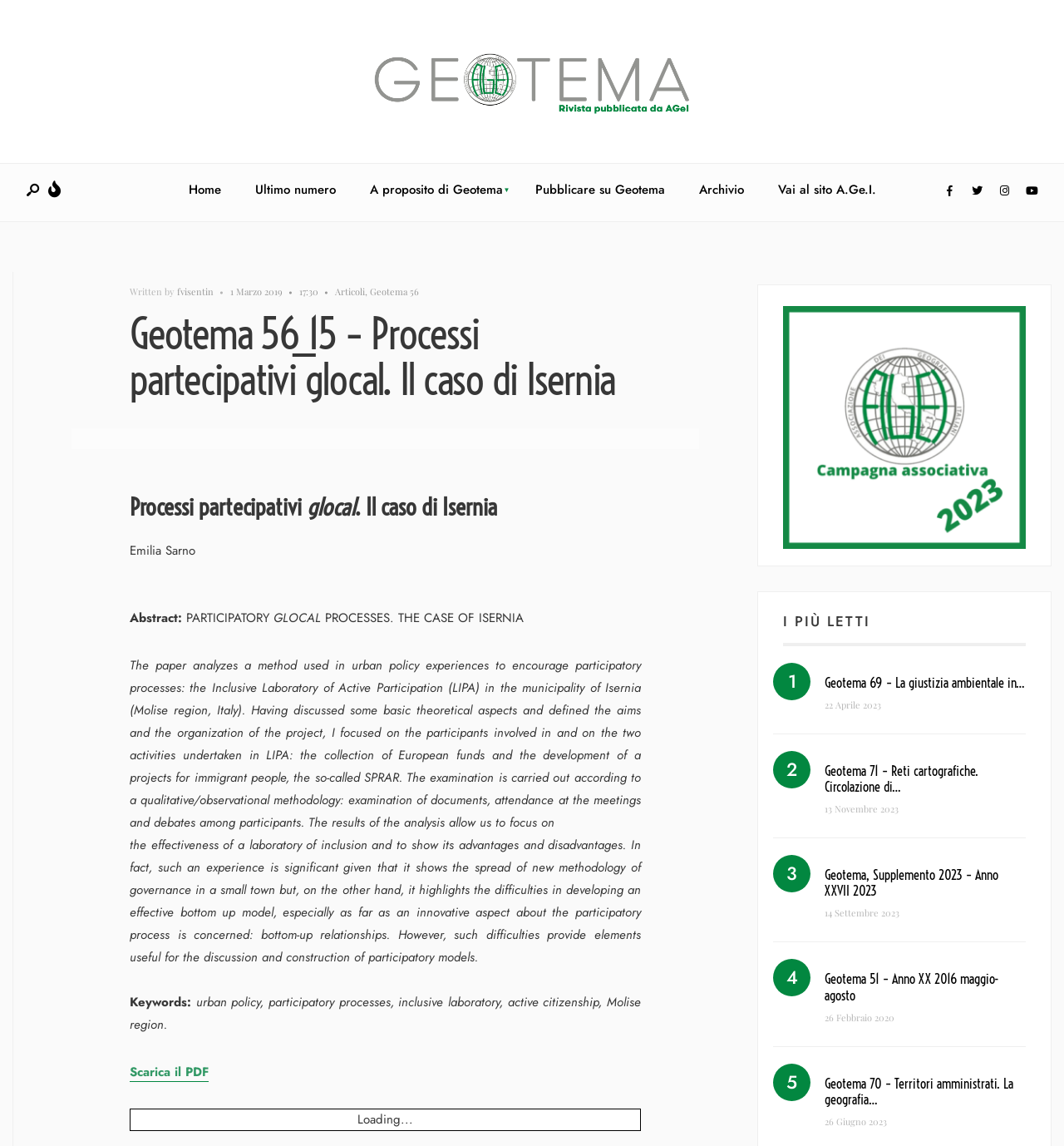Bounding box coordinates should be provided in the format (top-left x, top-left y, bottom-right x, bottom-right y) with all values between 0 and 1. Identify the bounding box for this UI element: Scarica il PDF

[0.122, 0.928, 0.196, 0.944]